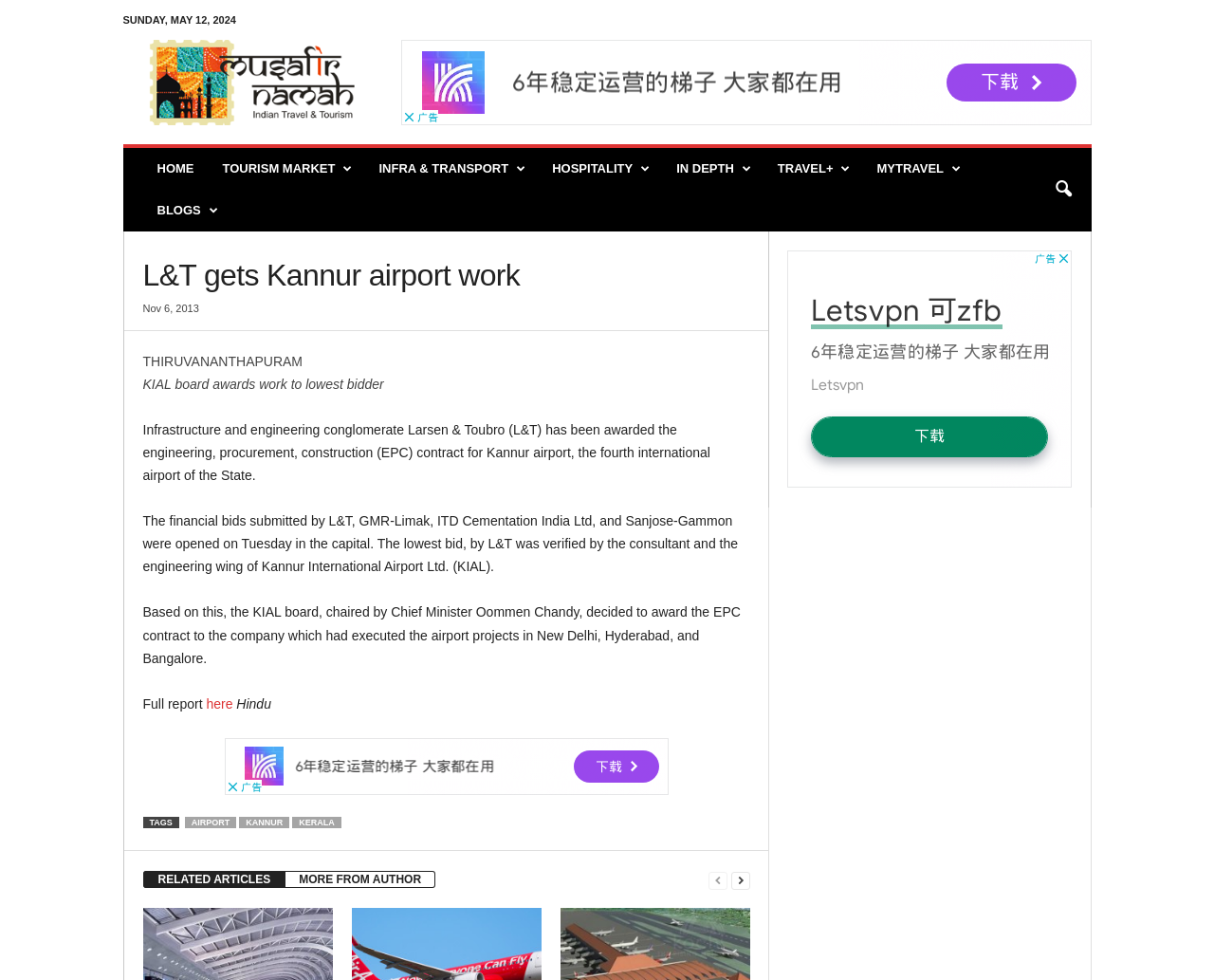Answer the question using only one word or a concise phrase: What is the date of the article?

Nov 6, 2013